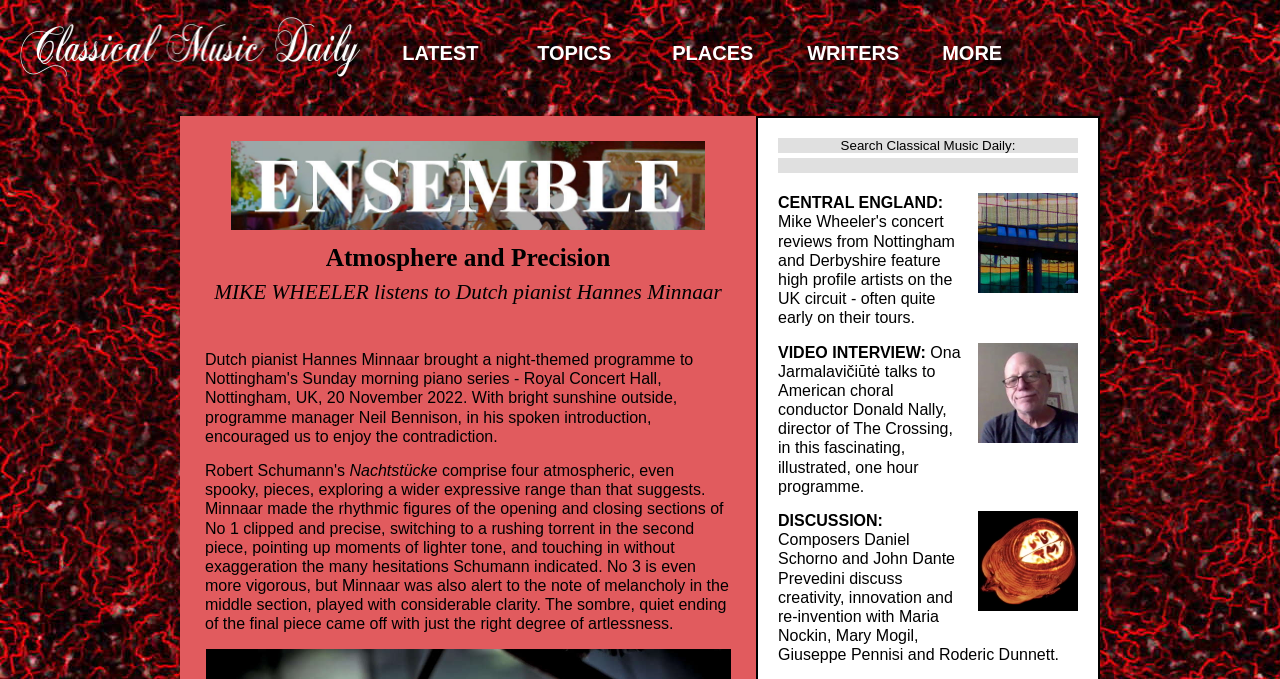Using the description: "value="Search Classical Music Daily:"", determine the UI element's bounding box coordinates. Ensure the coordinates are in the format of four float numbers between 0 and 1, i.e., [left, top, right, bottom].

[0.608, 0.204, 0.842, 0.226]